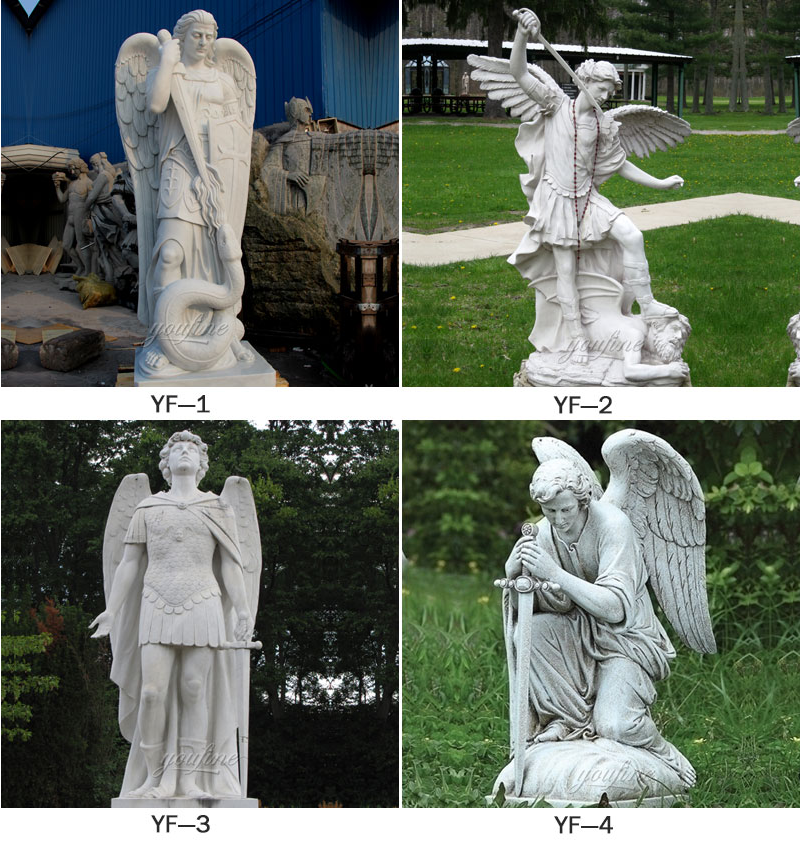Refer to the image and provide a thorough answer to this question:
What is the purpose of these statues?

The caption states that these statues are perfect for both indoor and outdoor installations, embodying spiritual significance and artistic beauty, ideal for enhancing the ambiance of gardens, church courtyards, or personal sanctuaries. Therefore, the purpose of these statues is to enhance the ambiance of a particular space.